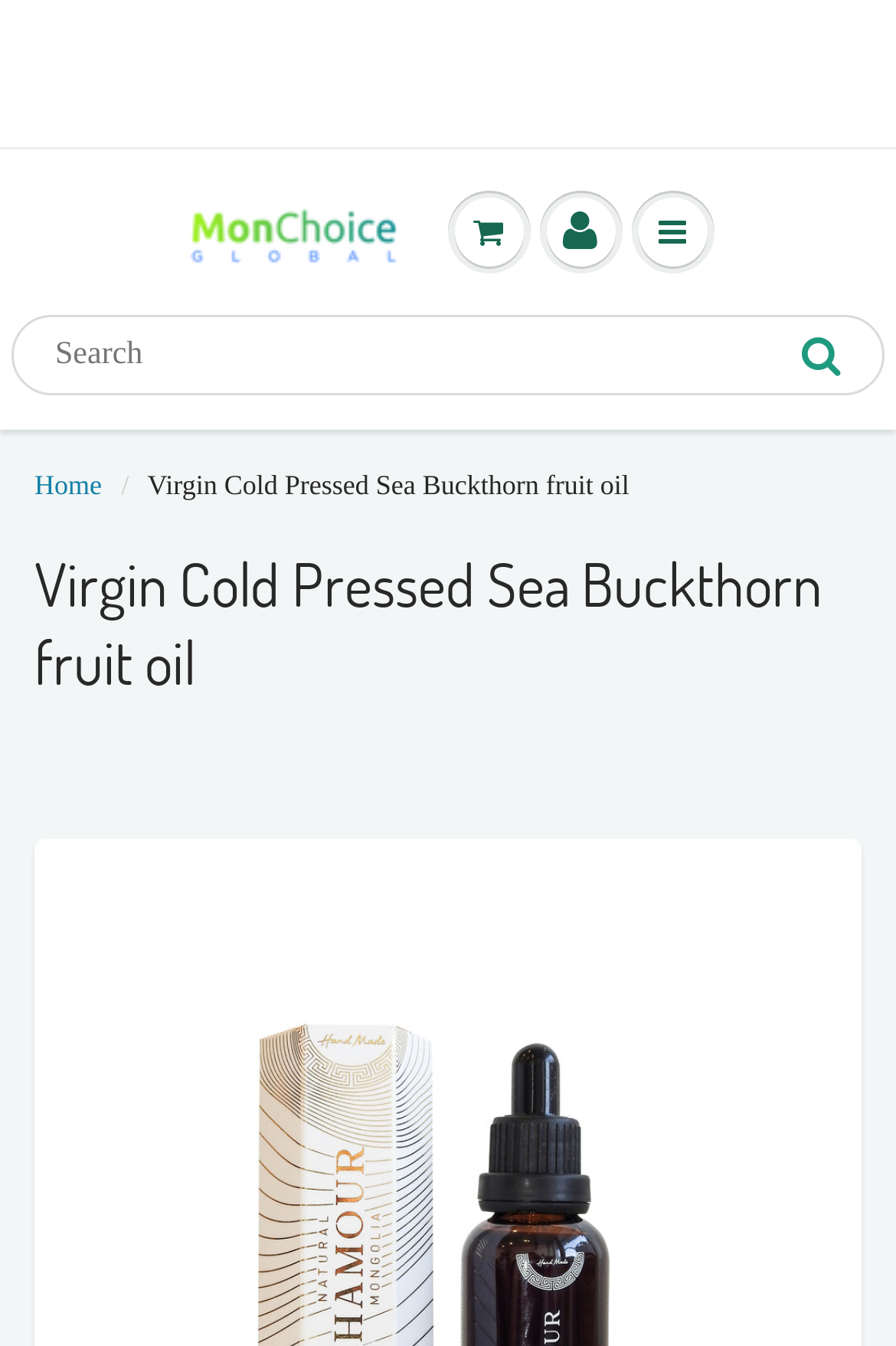Answer this question in one word or a short phrase: What is the logo of MonChoiceGlobal?

MonChoiceGlobal